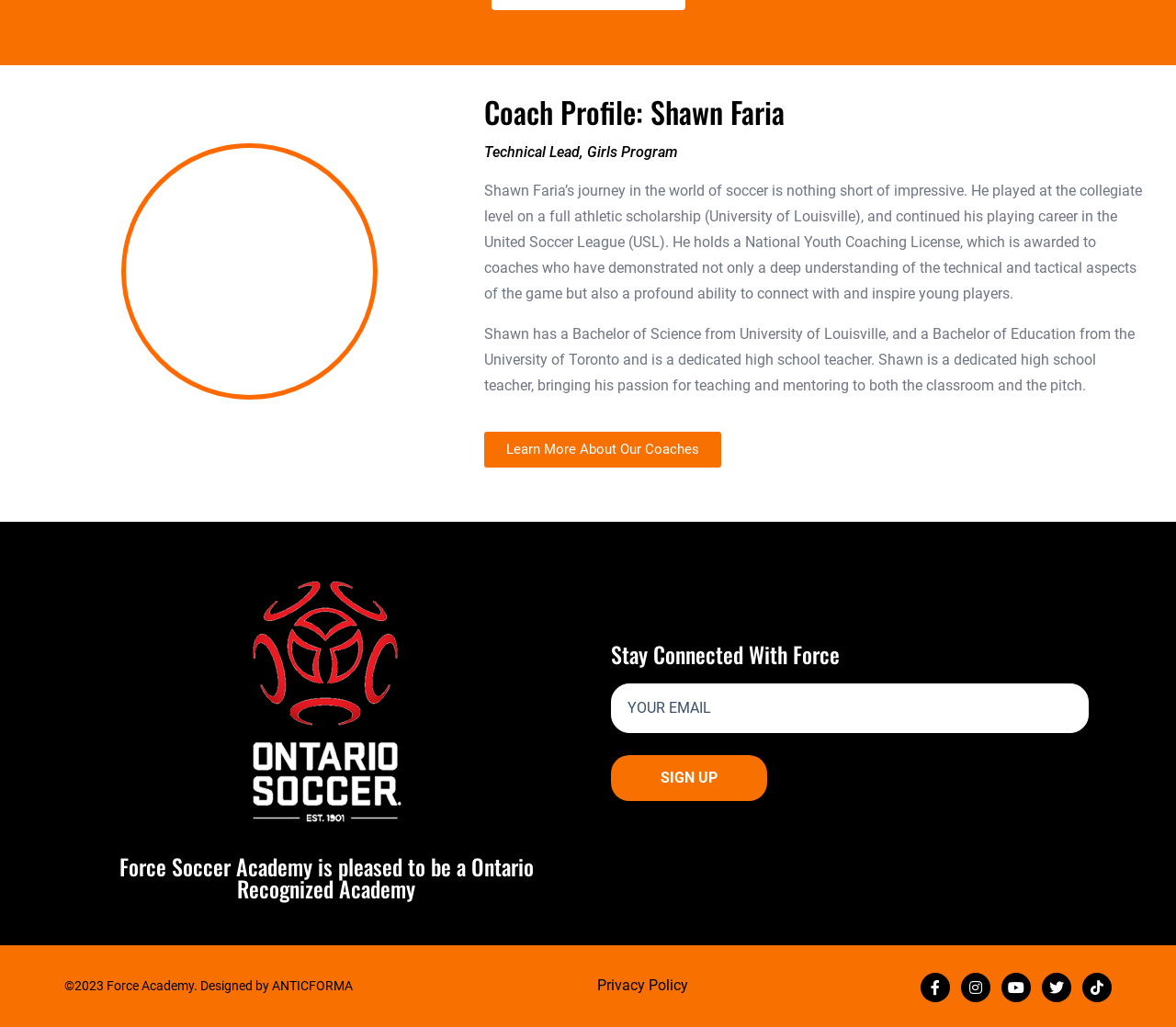What is the coach's name?
Please answer using one word or phrase, based on the screenshot.

Shawn Faria